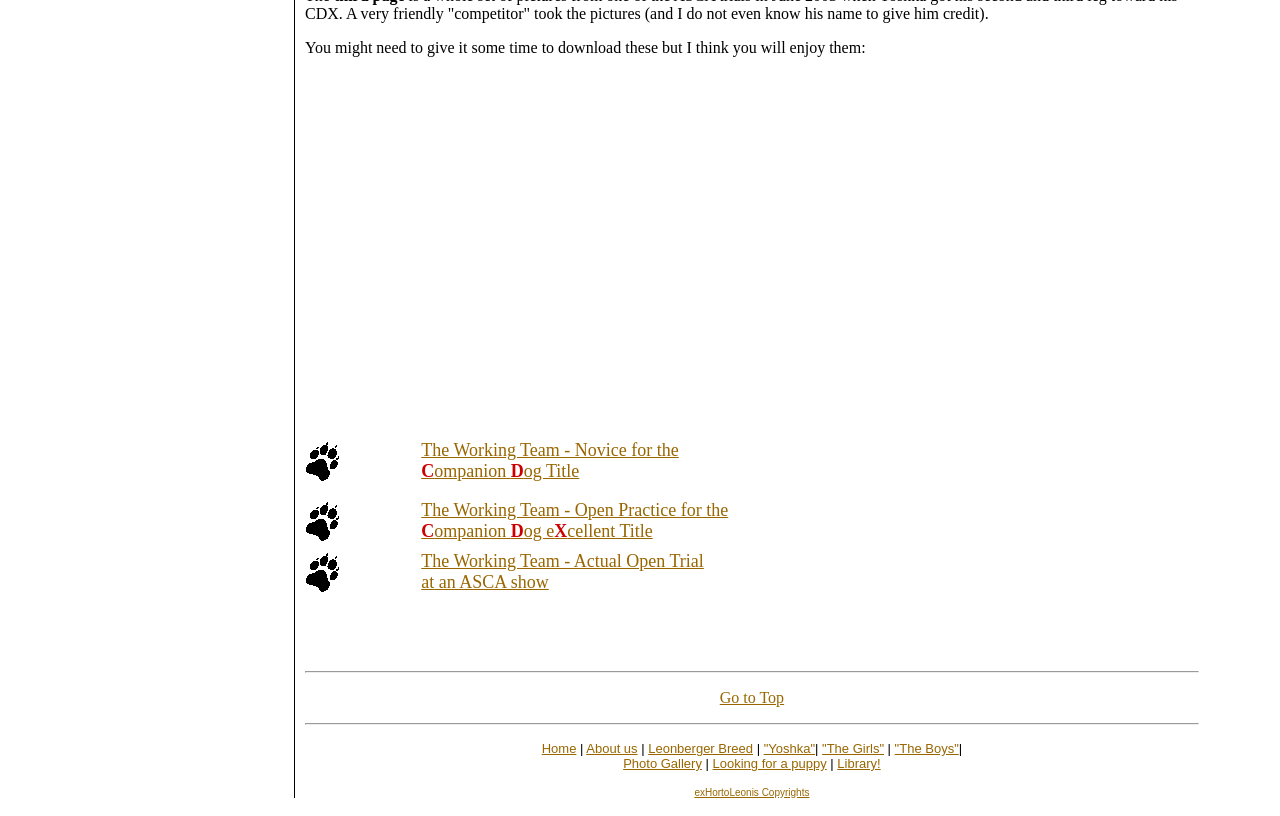Please specify the bounding box coordinates in the format (top-left x, top-left y, bottom-right x, bottom-right y), with all values as floating point numbers between 0 and 1. Identify the bounding box of the UI element described by: Go to Top

[0.562, 0.844, 0.613, 0.865]